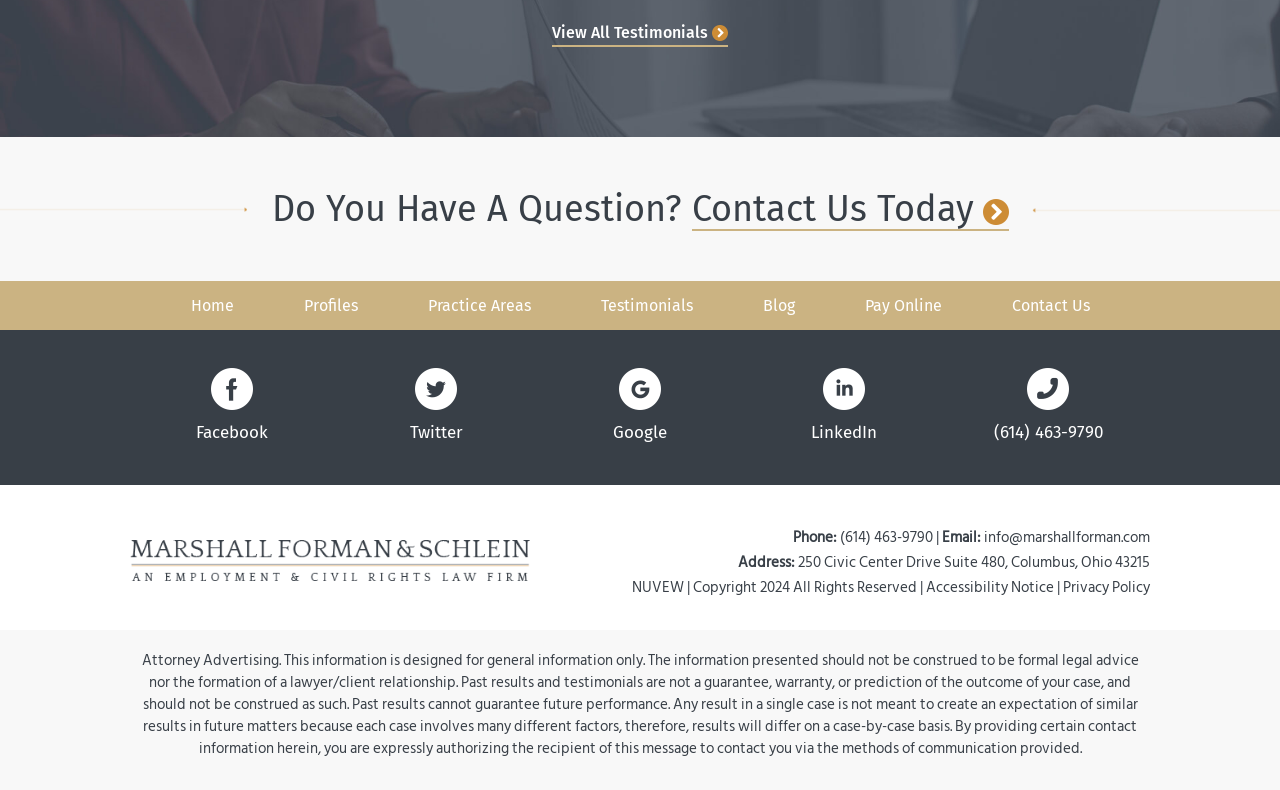Determine the bounding box for the UI element described here: "View All Testimonials".

[0.431, 0.027, 0.569, 0.059]